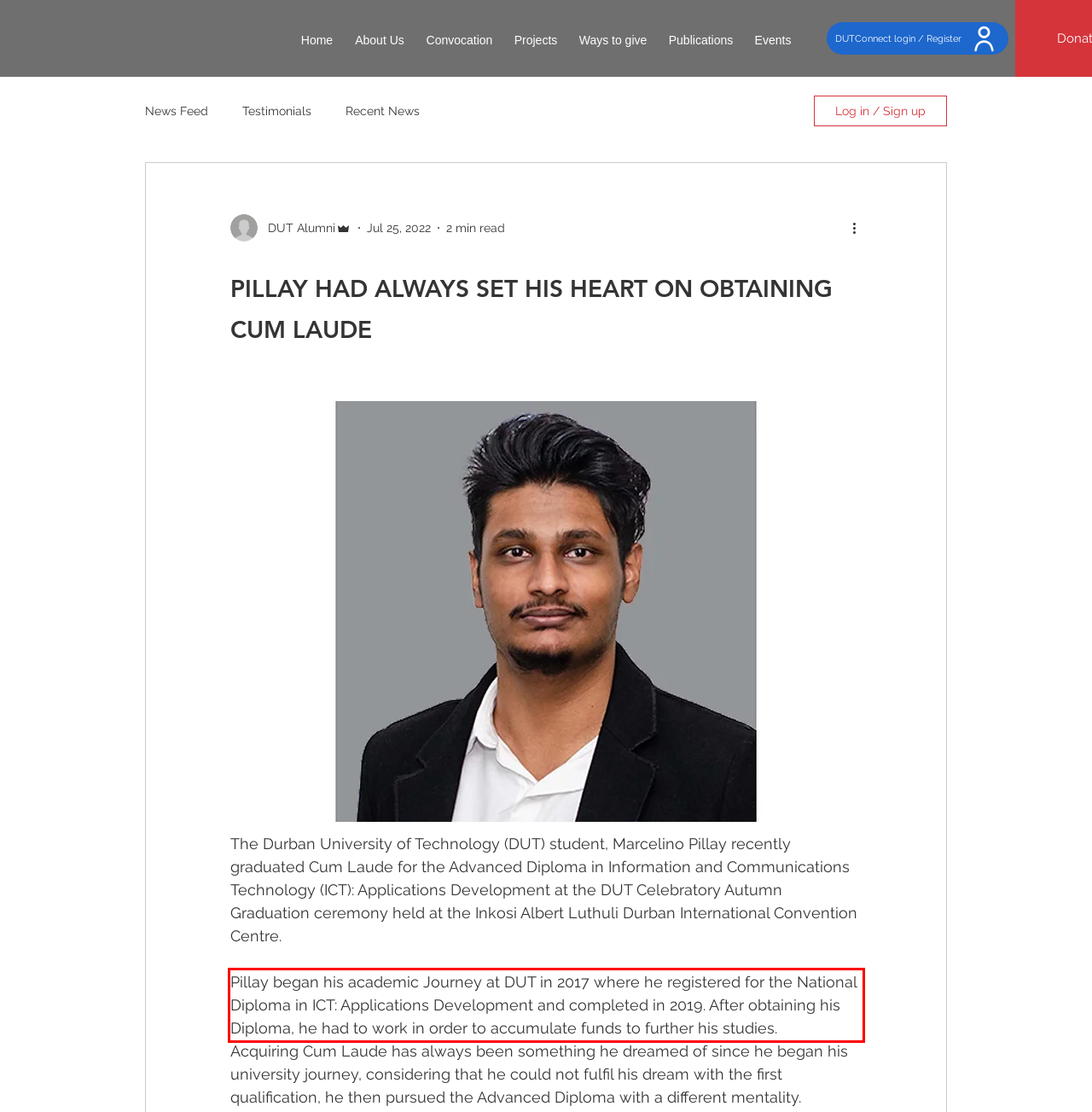Inspect the webpage screenshot that has a red bounding box and use OCR technology to read and display the text inside the red bounding box.

Pillay began his academic Journey at DUT in 2017 where he registered for the National Diploma in ICT: Applications Development and completed in 2019. After obtaining his Diploma, he had to work in order to accumulate funds to further his studies.